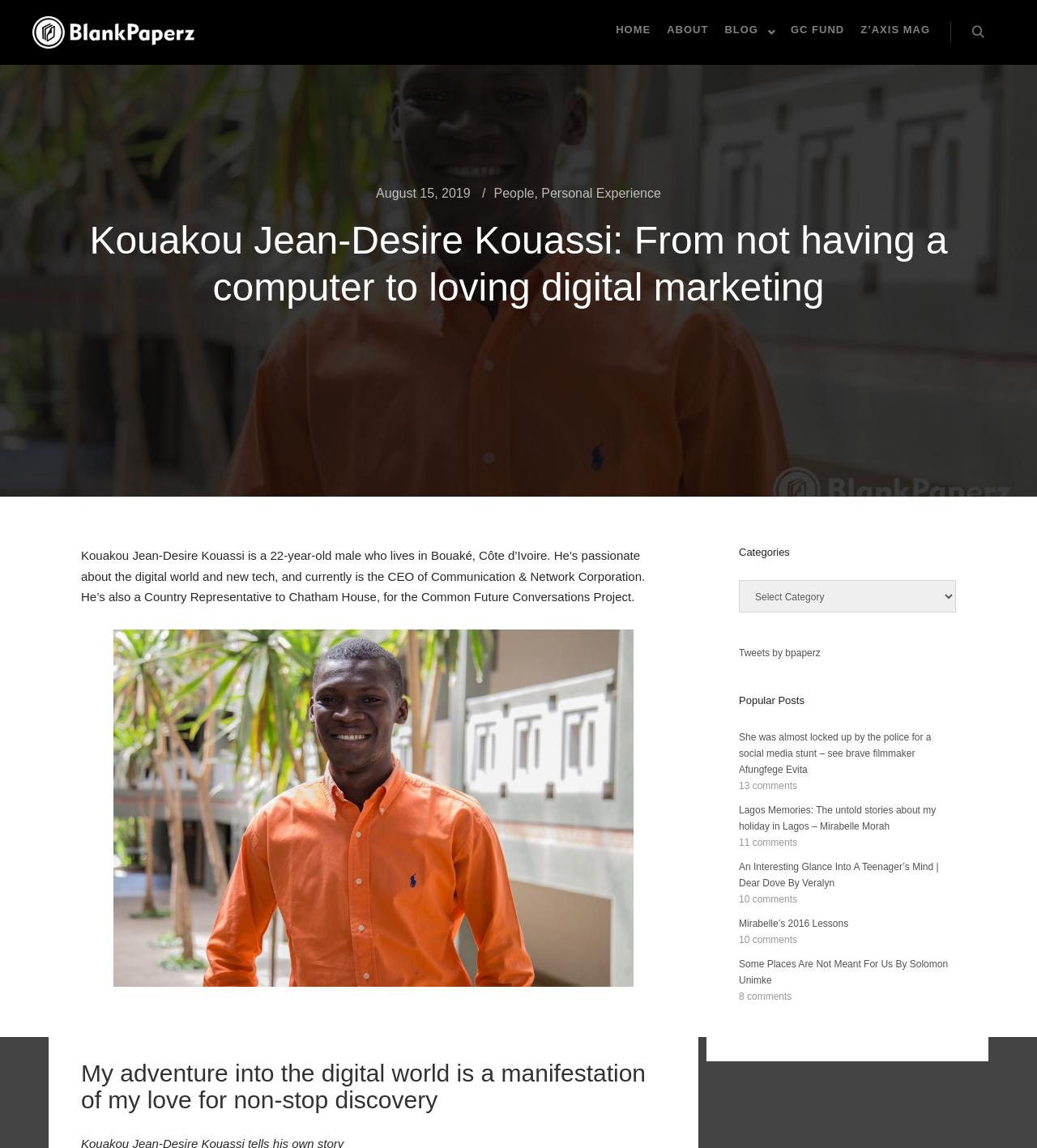What is the name of the person featured on this webpage?
Refer to the image and give a detailed response to the question.

I determined the answer by looking at the heading element with the text 'Kouakou Jean-Desire Kouassi: From not having a computer to loving digital marketing' and the static text element that describes him as a 22-year-old male who lives in Bouaké, Côte d’Ivoire.